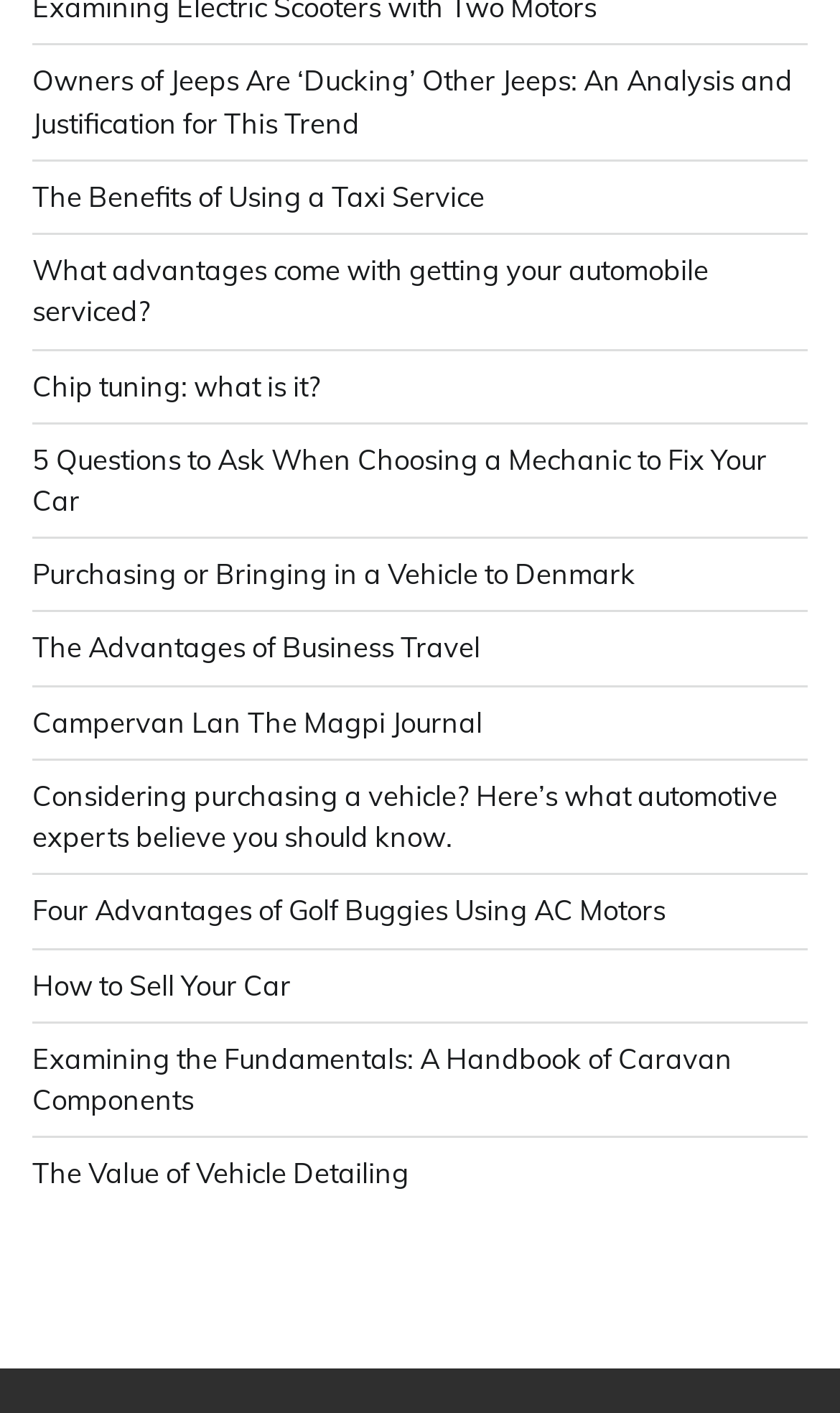What is the topic of the first link?
Give a detailed response to the question by analyzing the screenshot.

The first link on the webpage has the text 'Owners of Jeeps Are ‘Ducking’ Other Jeeps: An Analysis and Justification for This Trend', which suggests that the topic of the link is related to Jeeps.